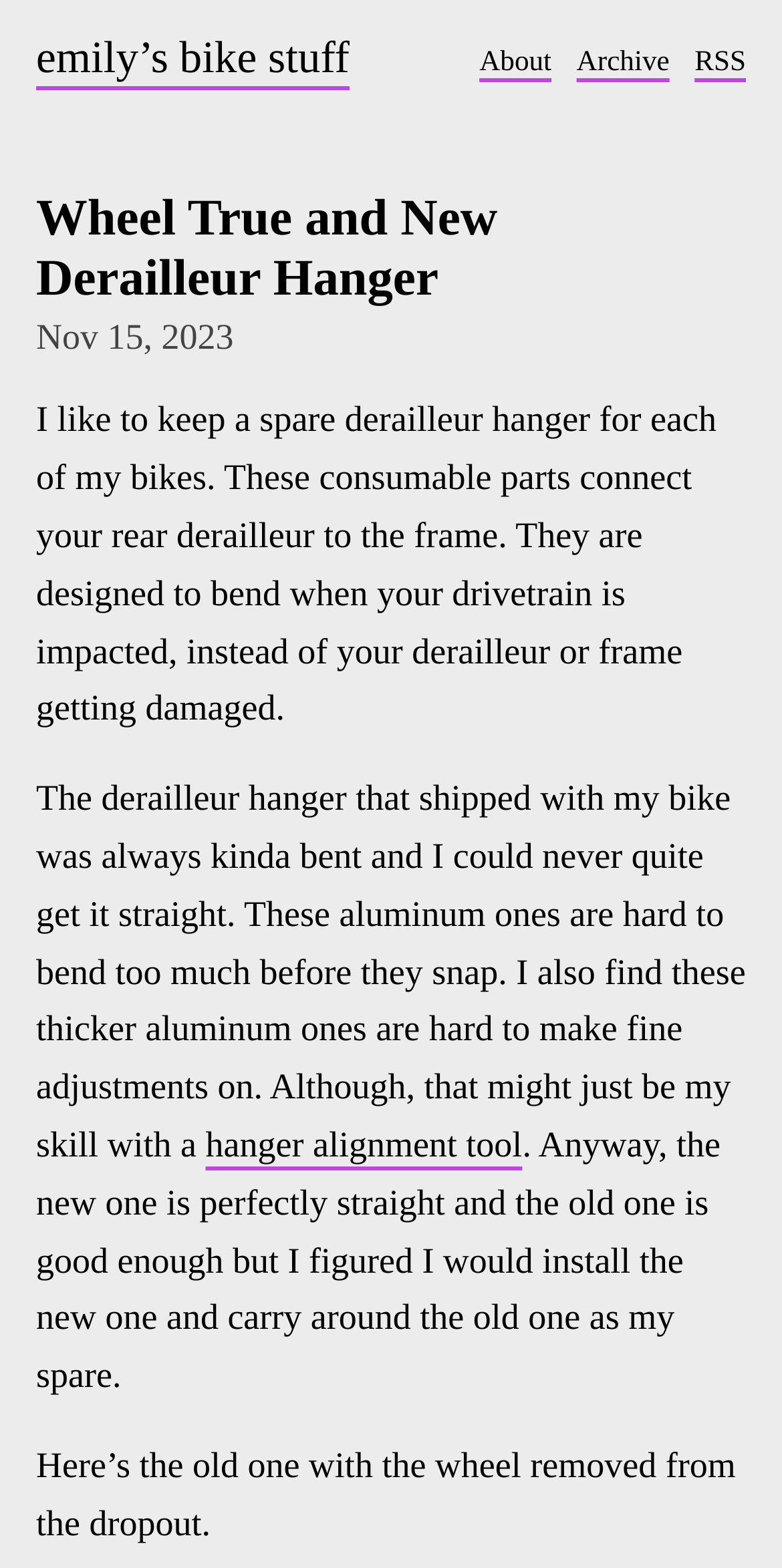Predict the bounding box coordinates for the UI element described as: "RSS". The coordinates should be four float numbers between 0 and 1, presented as [left, top, right, bottom].

[0.888, 0.029, 0.954, 0.05]